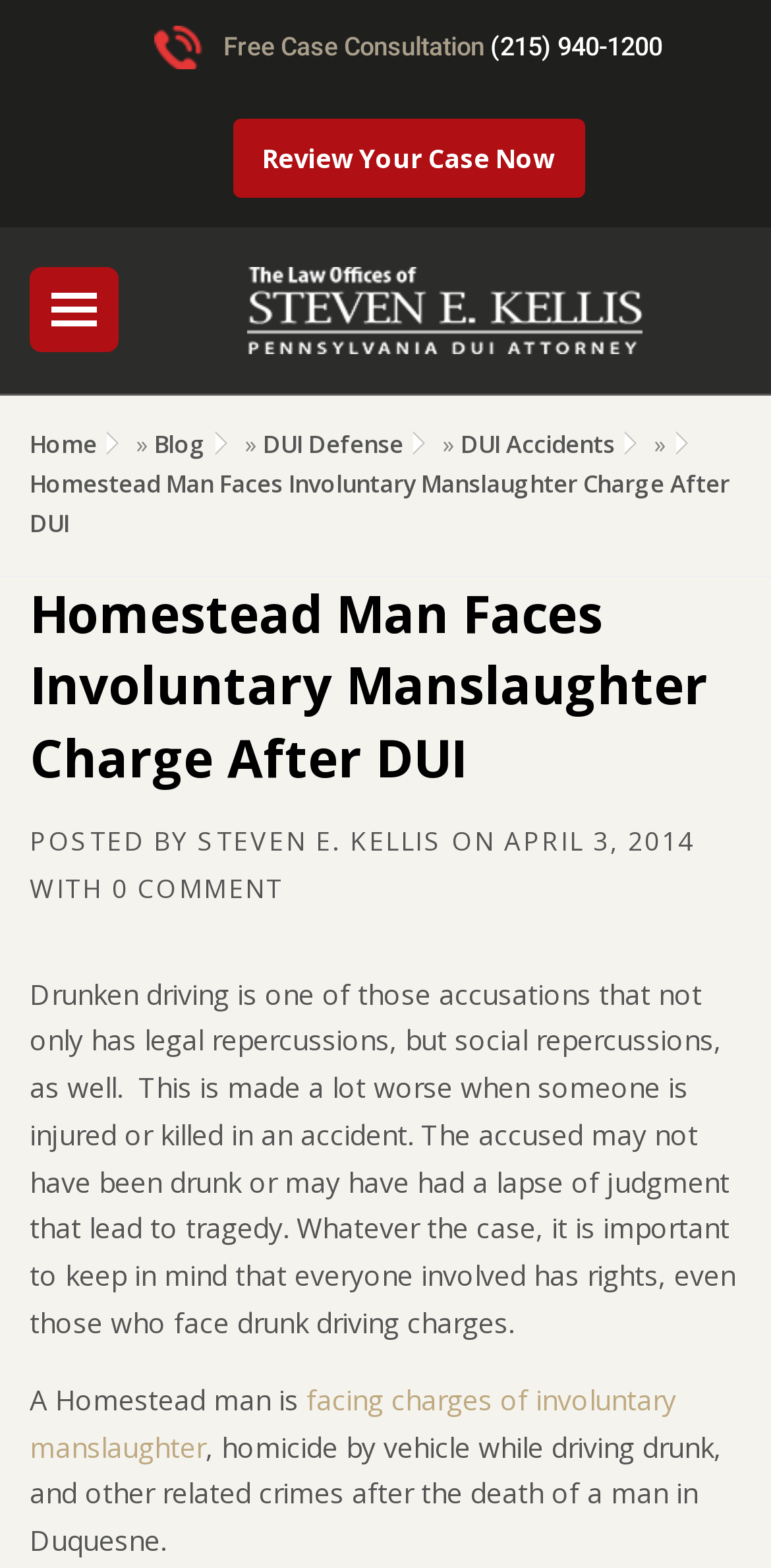What is the date of the blog post?
Refer to the screenshot and answer in one word or phrase.

APRIL 3, 2014